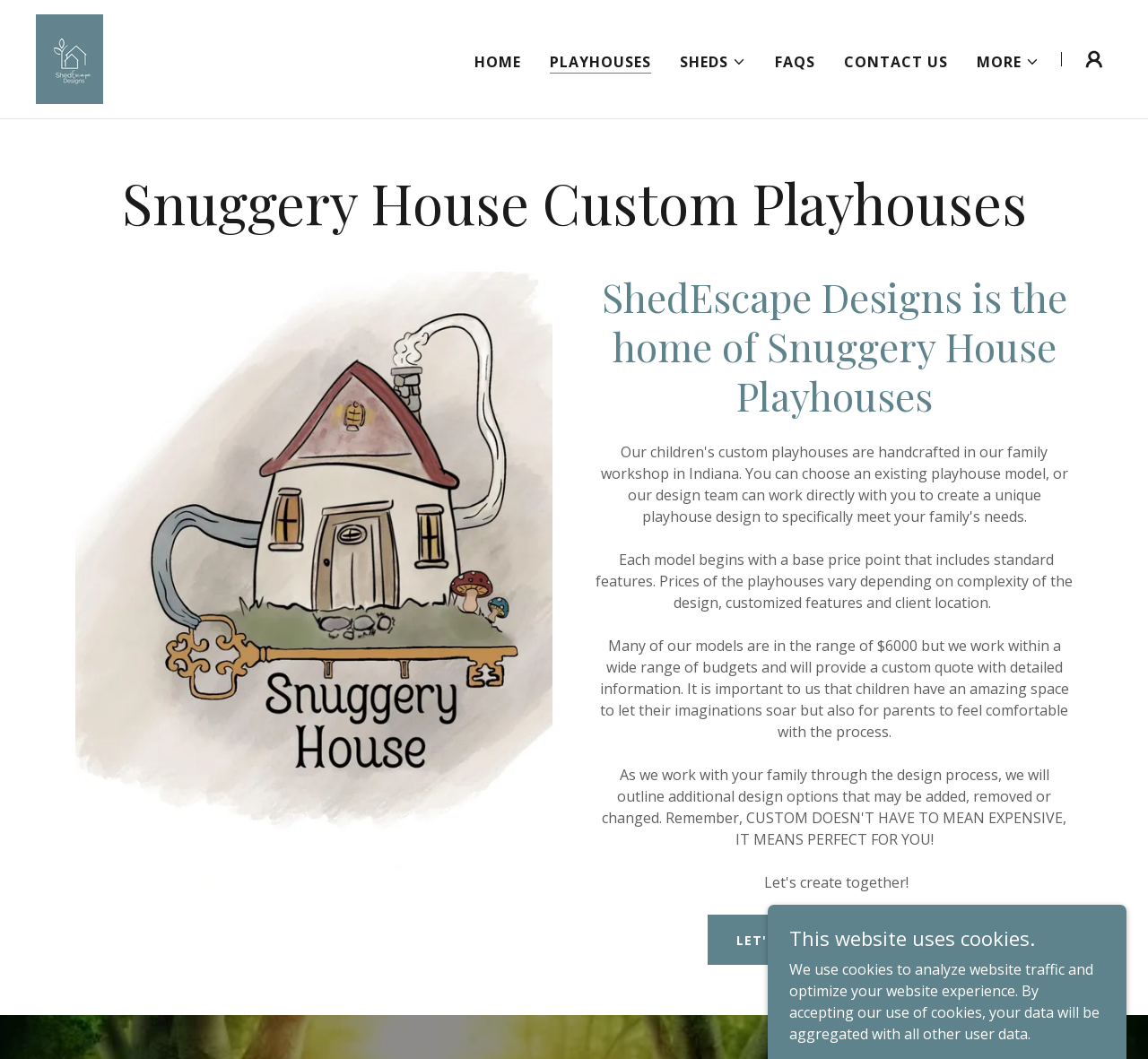How many sections are there in the main menu? Please answer the question using a single word or phrase based on the image.

5